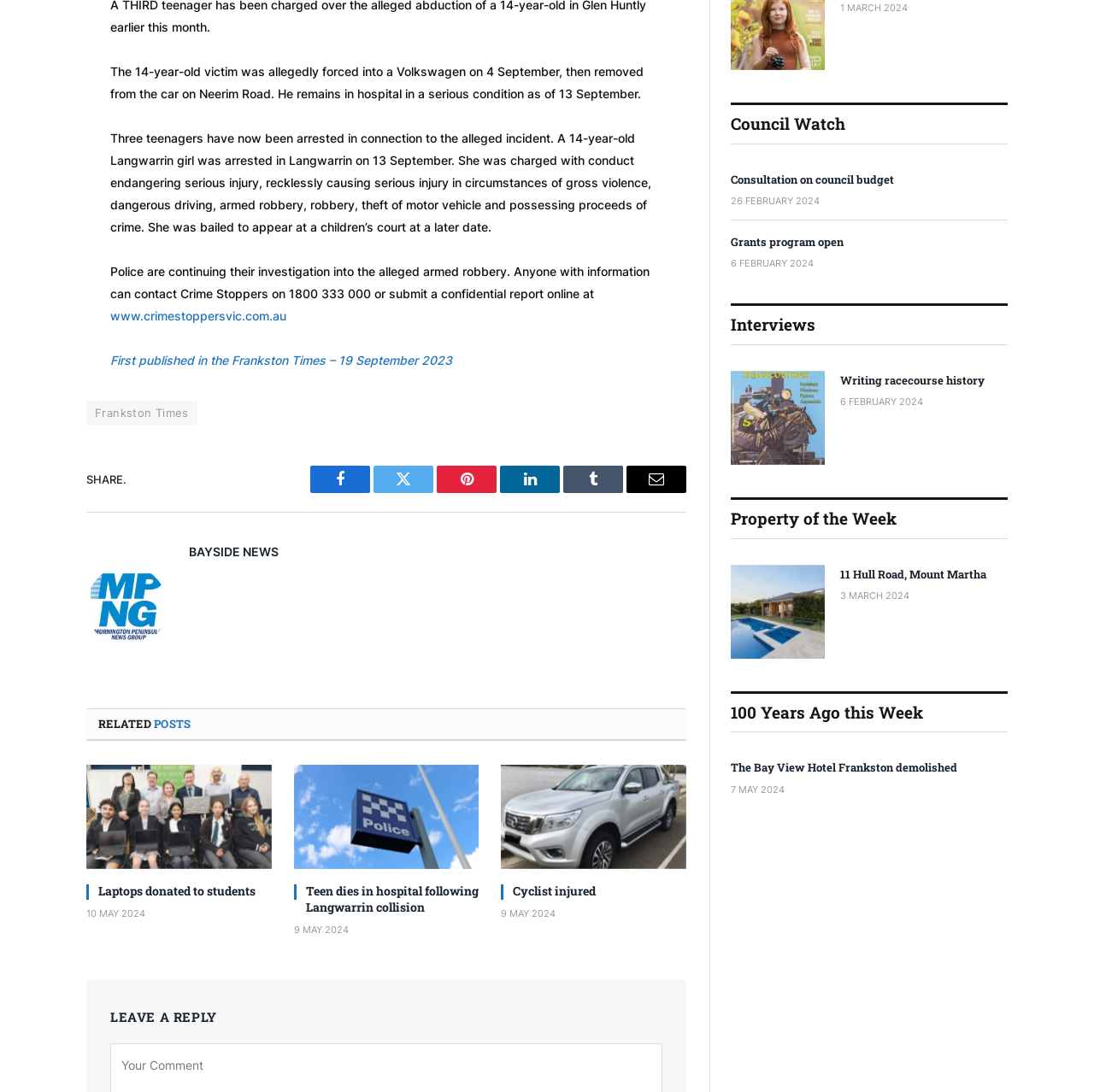Locate the UI element described by Reindeer Picture Books in the provided webpage screenshot. Return the bounding box coordinates in the format (top-left x, top-left y, bottom-right x, bottom-right y), ensuring all values are between 0 and 1.

None